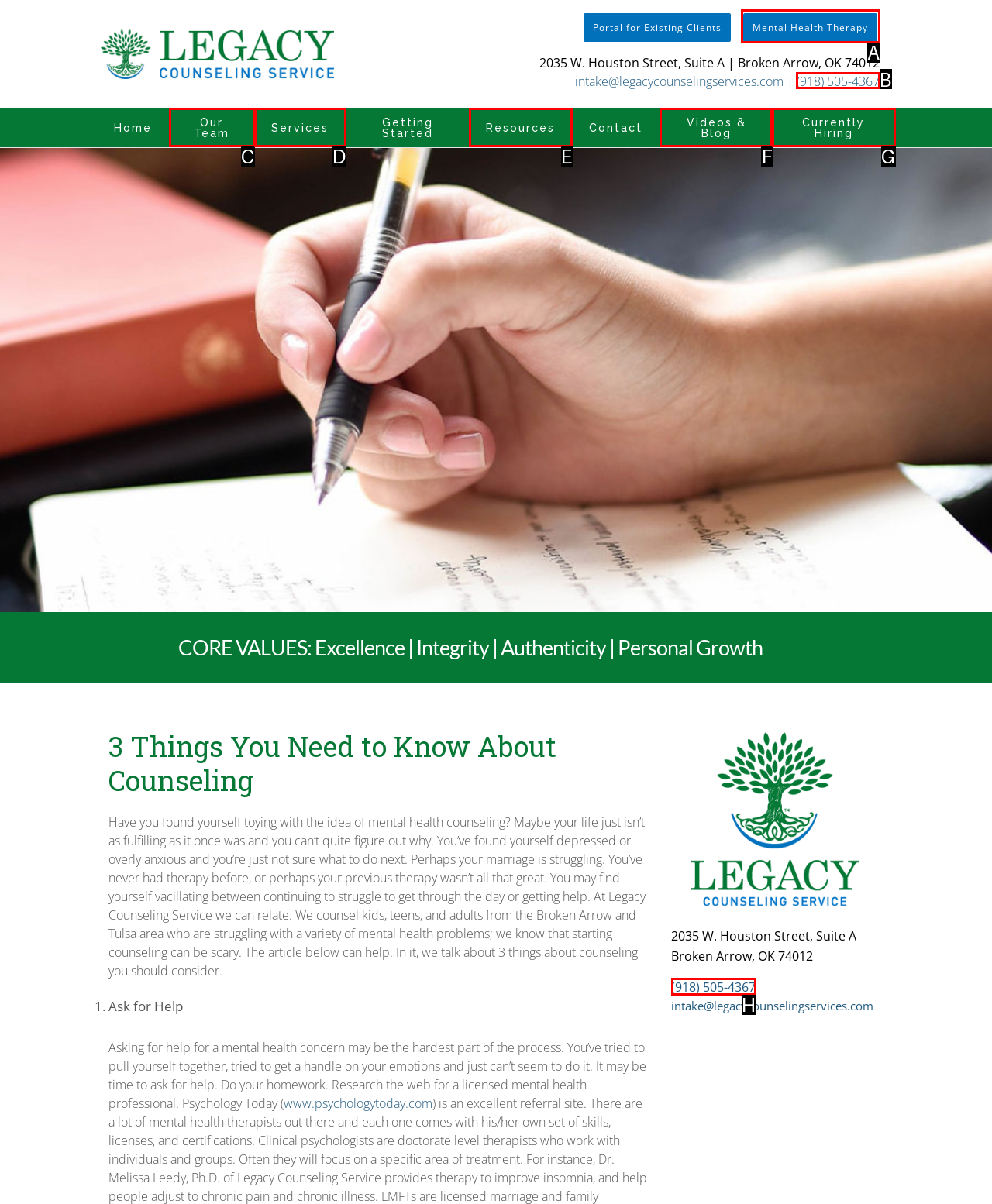Tell me the correct option to click for this task: Call the phone number
Write down the option's letter from the given choices.

B